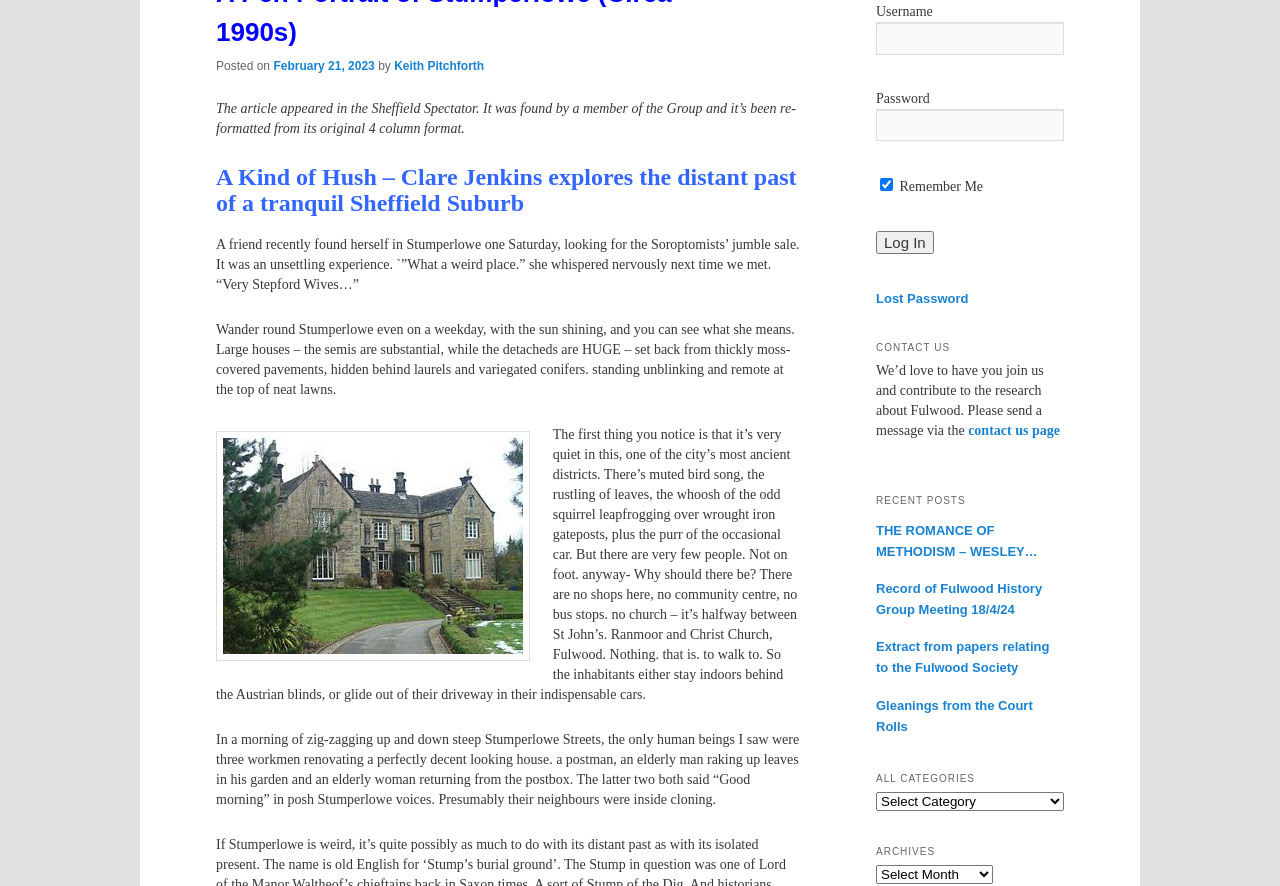Extract the bounding box for the UI element that matches this description: "Keith Pitchforth".

[0.308, 0.066, 0.378, 0.082]